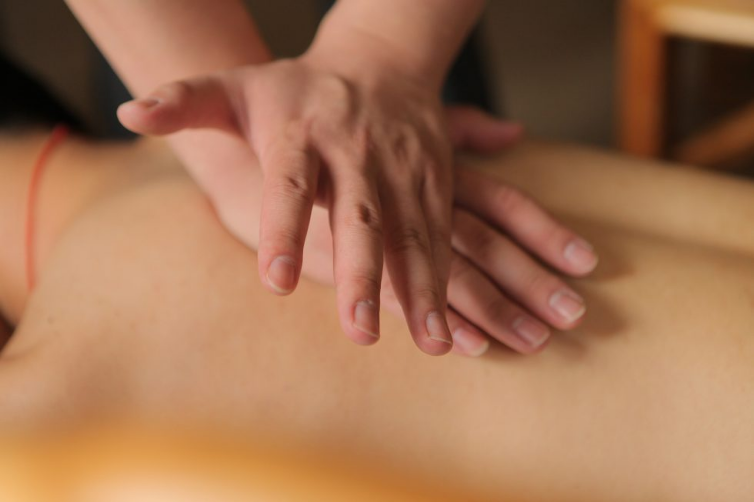Generate an elaborate caption that includes all aspects of the image.

This image depicts a hands-on massage technique, with a person's hands skillfully applying pressure to the back of another individual. The focus is on the practitioner's hands, which are positioned delicately yet firmly over the client's skin, suggesting a therapeutic massage session aimed at relaxation and pain relief. This imagery aligns with the concept of combining chiropractic care and massage, emphasizing the benefits of both treatments working together to alleviate discomfort and promote overall wellness. The scene captures an intimate moment of care, highlighting the importance of touch in therapeutic practices.